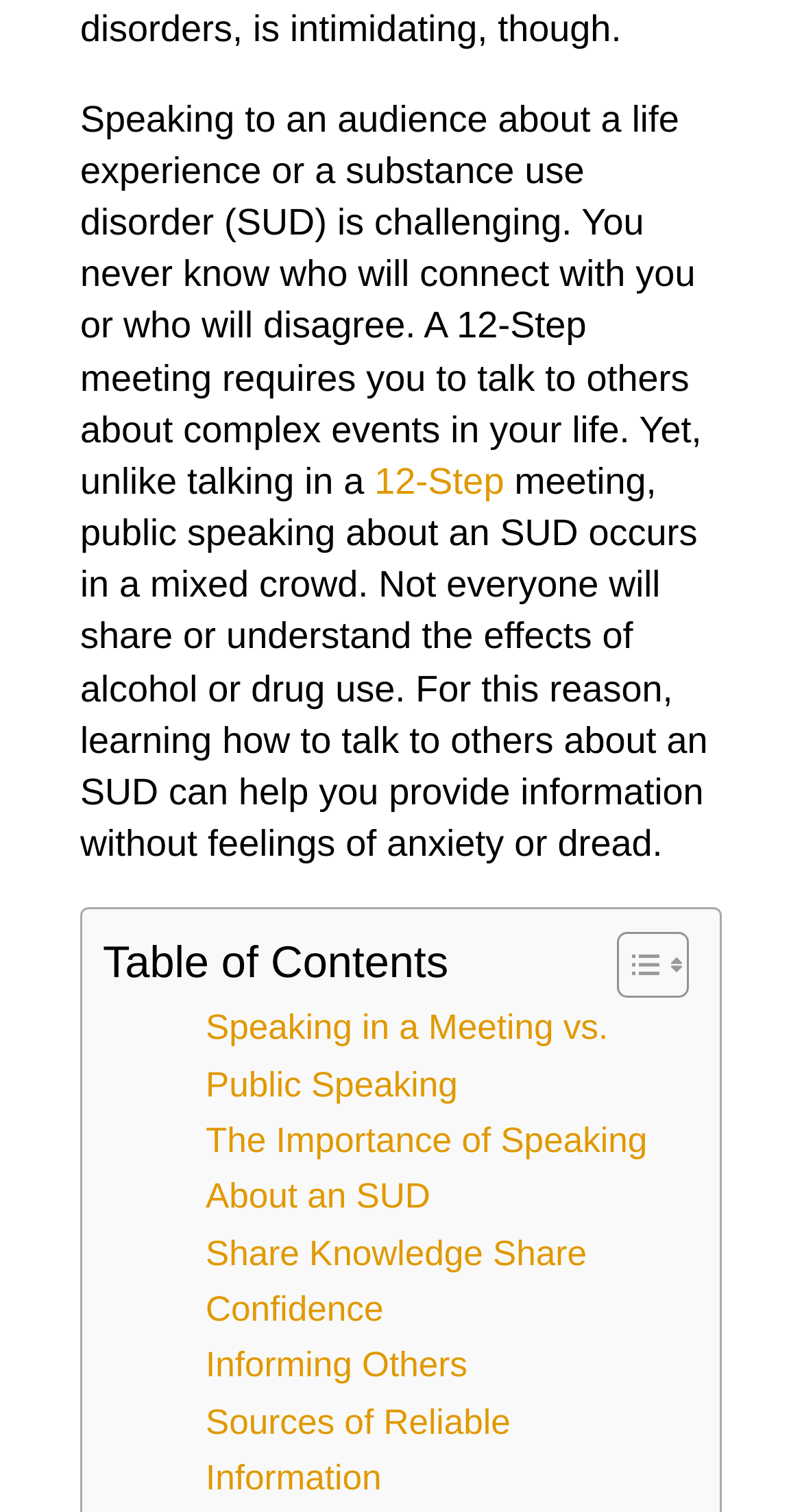How many images are in the Toggle Table of Content element?
Offer a detailed and full explanation in response to the question.

The Toggle Table of Content element contains two image elements, which are likely used to indicate the toggle state of the table of contents.